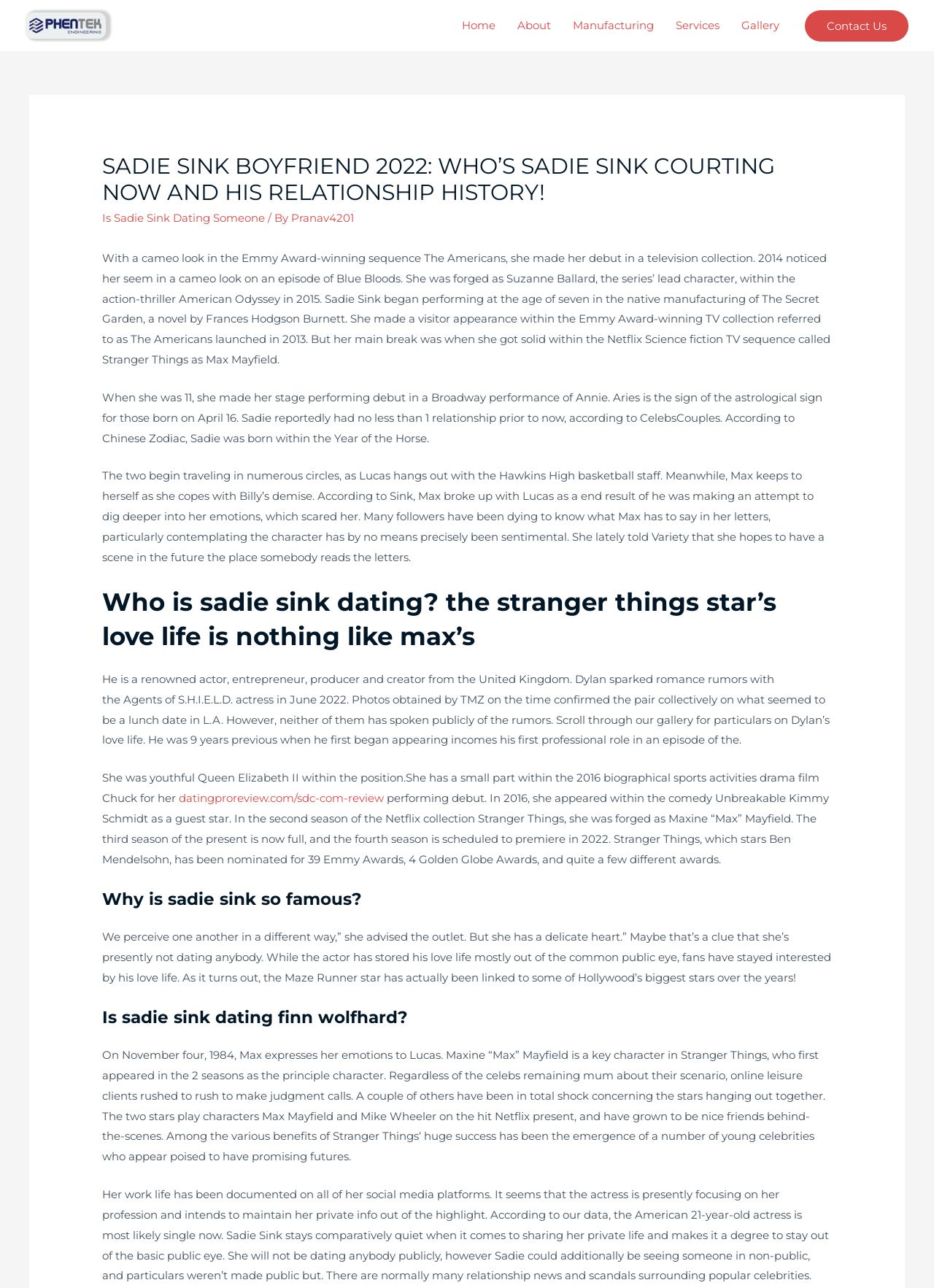Locate the bounding box coordinates of the segment that needs to be clicked to meet this instruction: "Click on the LOVE link".

None